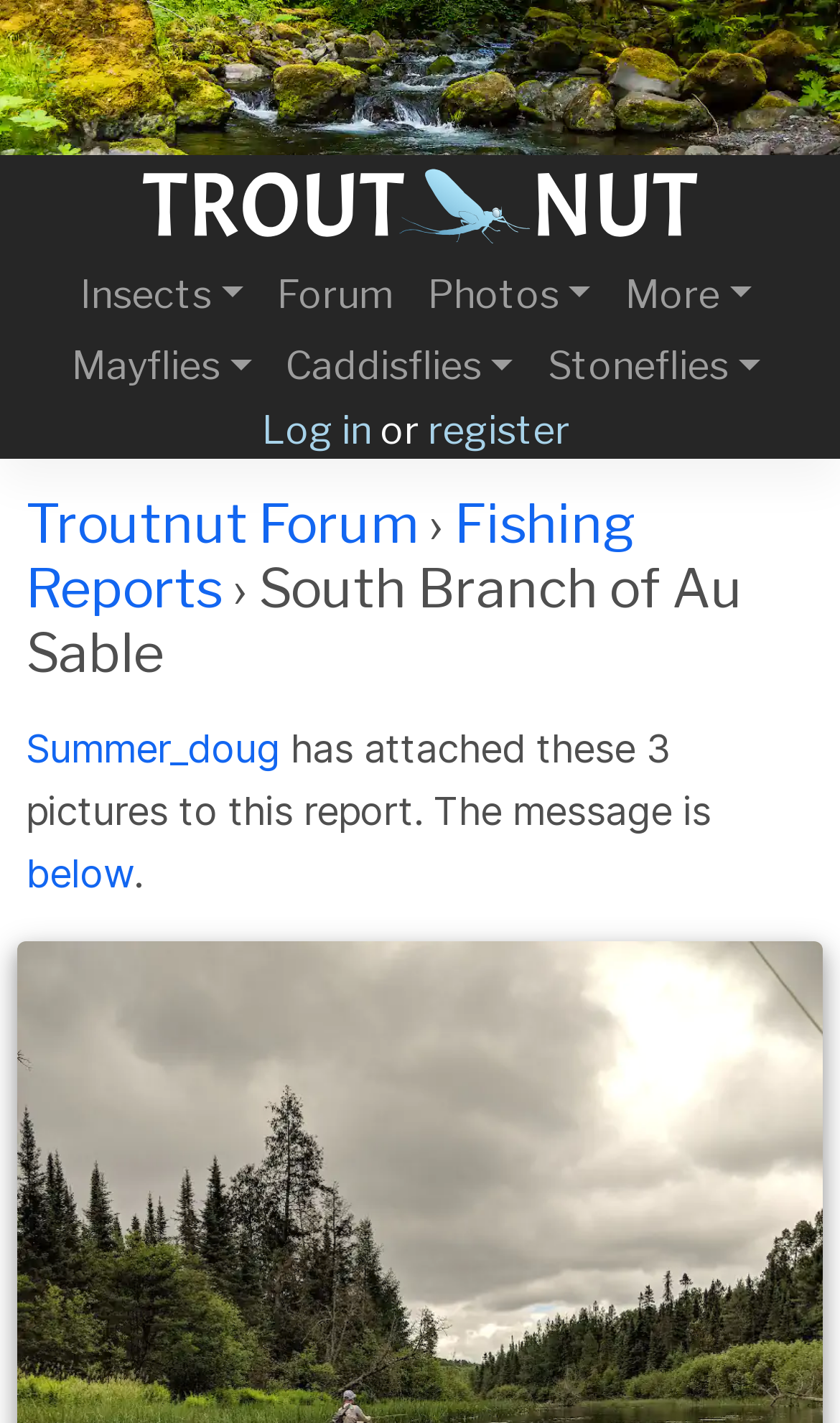Carefully examine the image and provide an in-depth answer to the question: How many pictures are attached to the report?

I determined the answer by reading the static text element that says 'has attached these 3 pictures to this report'. This indicates that there are 3 pictures attached to the report.